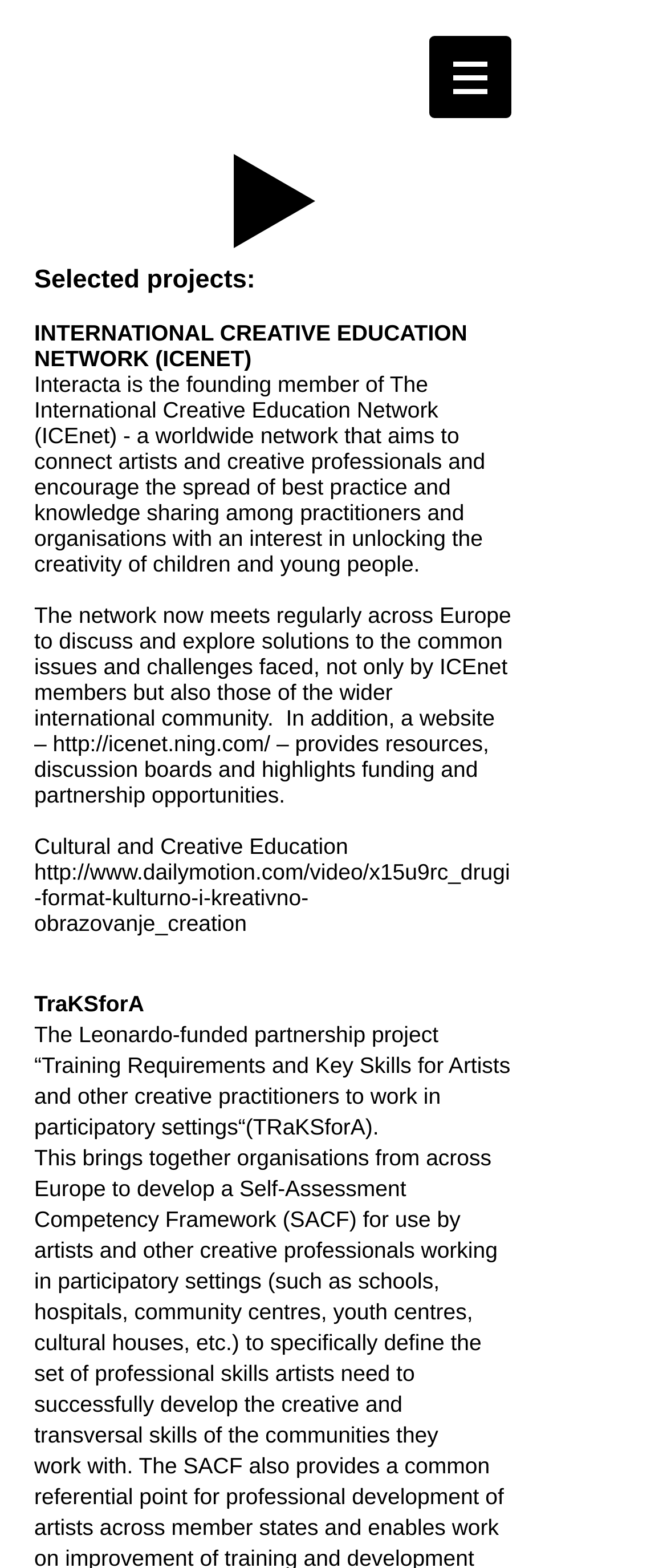Using the webpage screenshot, locate the HTML element that fits the following description and provide its bounding box: "http://www.dailymotion.com/video/x15u9rc_drugi-format-kulturno-i-kreativno-obrazovanje_creation".

[0.051, 0.548, 0.765, 0.597]